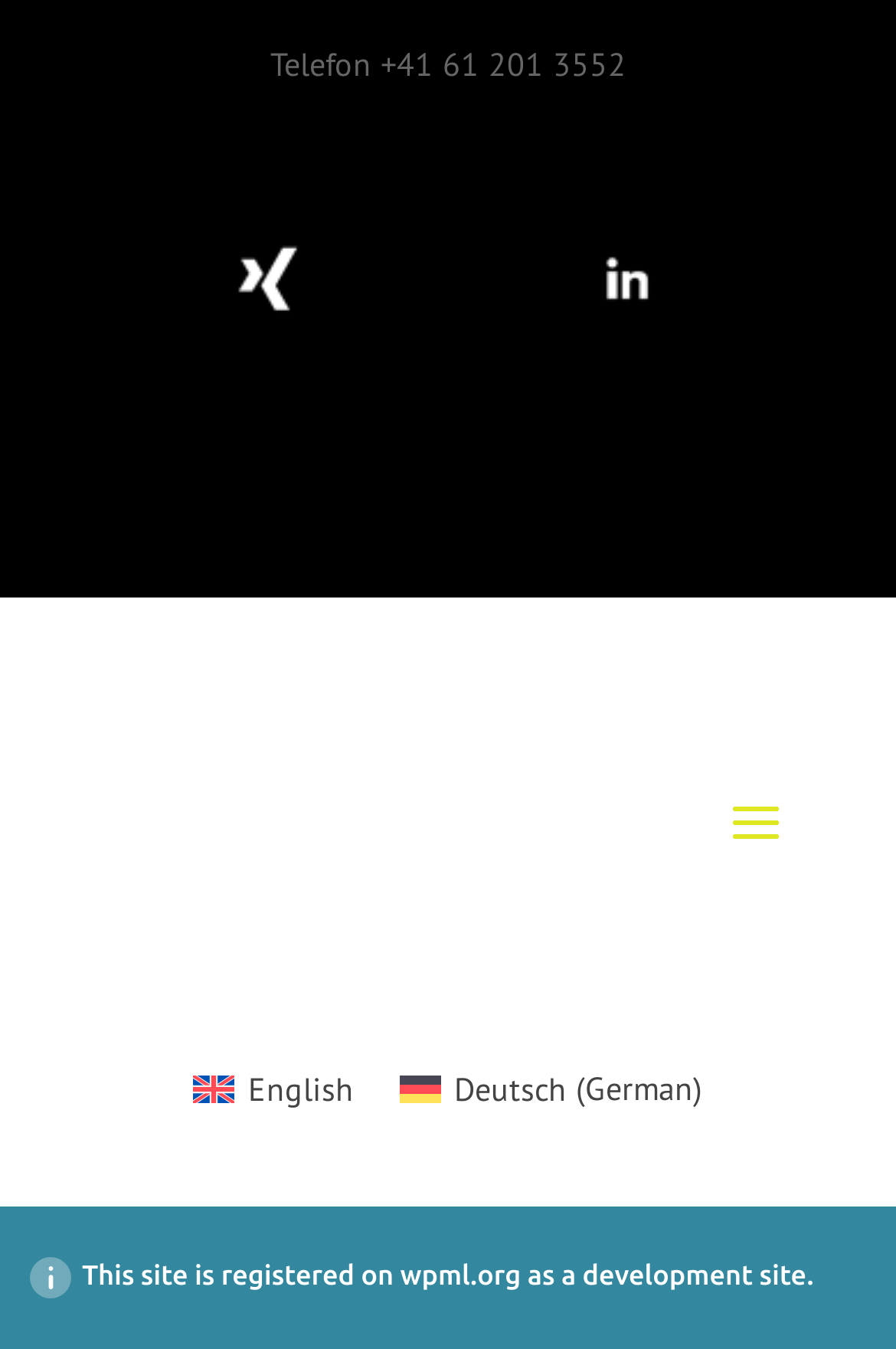Using the details from the image, please elaborate on the following question: What type of element is used to display the language selection options?

The language selection options are displayed using LayoutTableCell elements, which are part of the LayoutTable element at the top of the webpage.